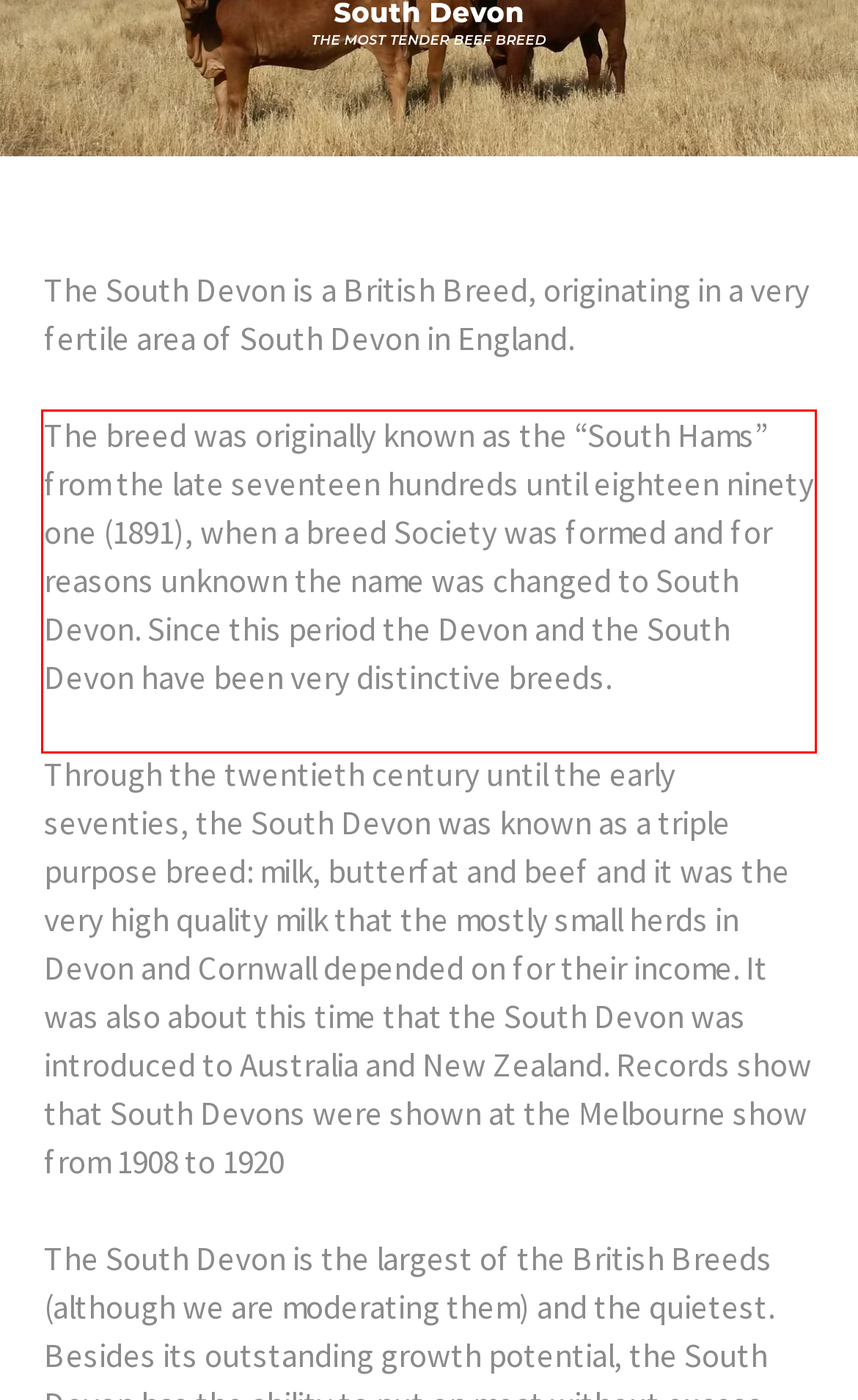Review the screenshot of the webpage and recognize the text inside the red rectangle bounding box. Provide the extracted text content.

The breed was originally known as the “South Hams” from the late seventeen hundreds until eighteen ninety one (1891), when a breed Society was formed and for reasons unknown the name was changed to South Devon. Since this period the Devon and the South Devon have been very distinctive breeds.